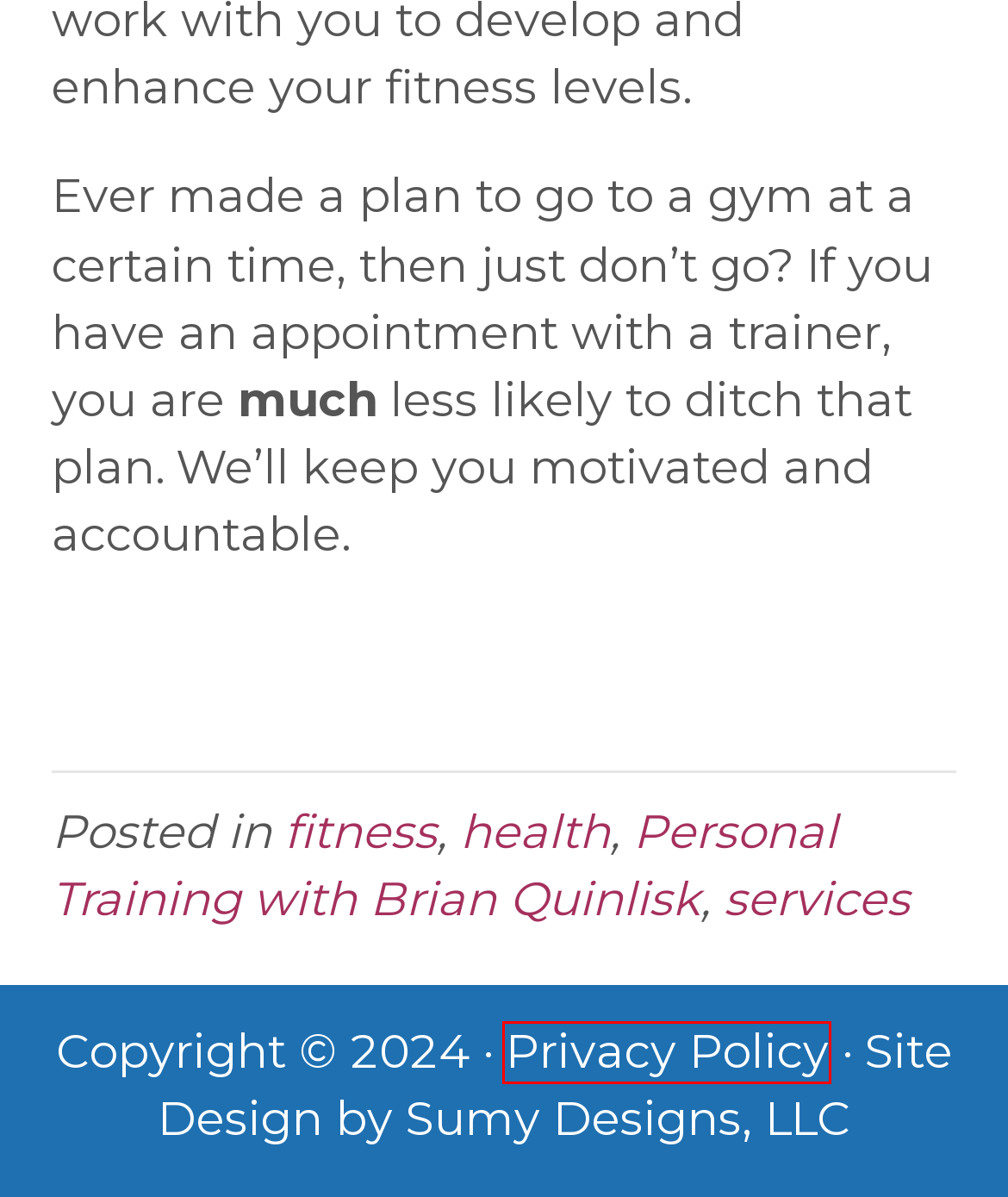After examining the screenshot of a webpage with a red bounding box, choose the most accurate webpage description that corresponds to the new page after clicking the element inside the red box. Here are the candidates:
A. Personal Training - ABSolute U Fitness
B. services Archives - ABSolute U Fitness
C. health Archives - ABSolute U Fitness
D. Privacy Policy - ABSolute U Fitness
E. fitness Archives - ABSolute U Fitness
F. Personal Training with Brian Quinlisk Archives - ABSolute U Fitness
G. Web Design Services | Professional Web Design & Development
H. About Us - ABSolute U Fitness

D